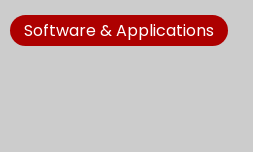Offer a meticulous description of the image.

The image showcases a prominent button labeled "Software & Applications," set against a light gray background. The bold red outline of the button adds an eye-catching contrast, drawing attention to its significance. This button likely serves as a navigational link, directing users to a section or category related to software tools and applications, perhaps aimed at enhancing user engagement and providing easy access to relevant resources in the digital landscape. The clean design and clear label underscore the button's purpose within the wider context of the webpage.